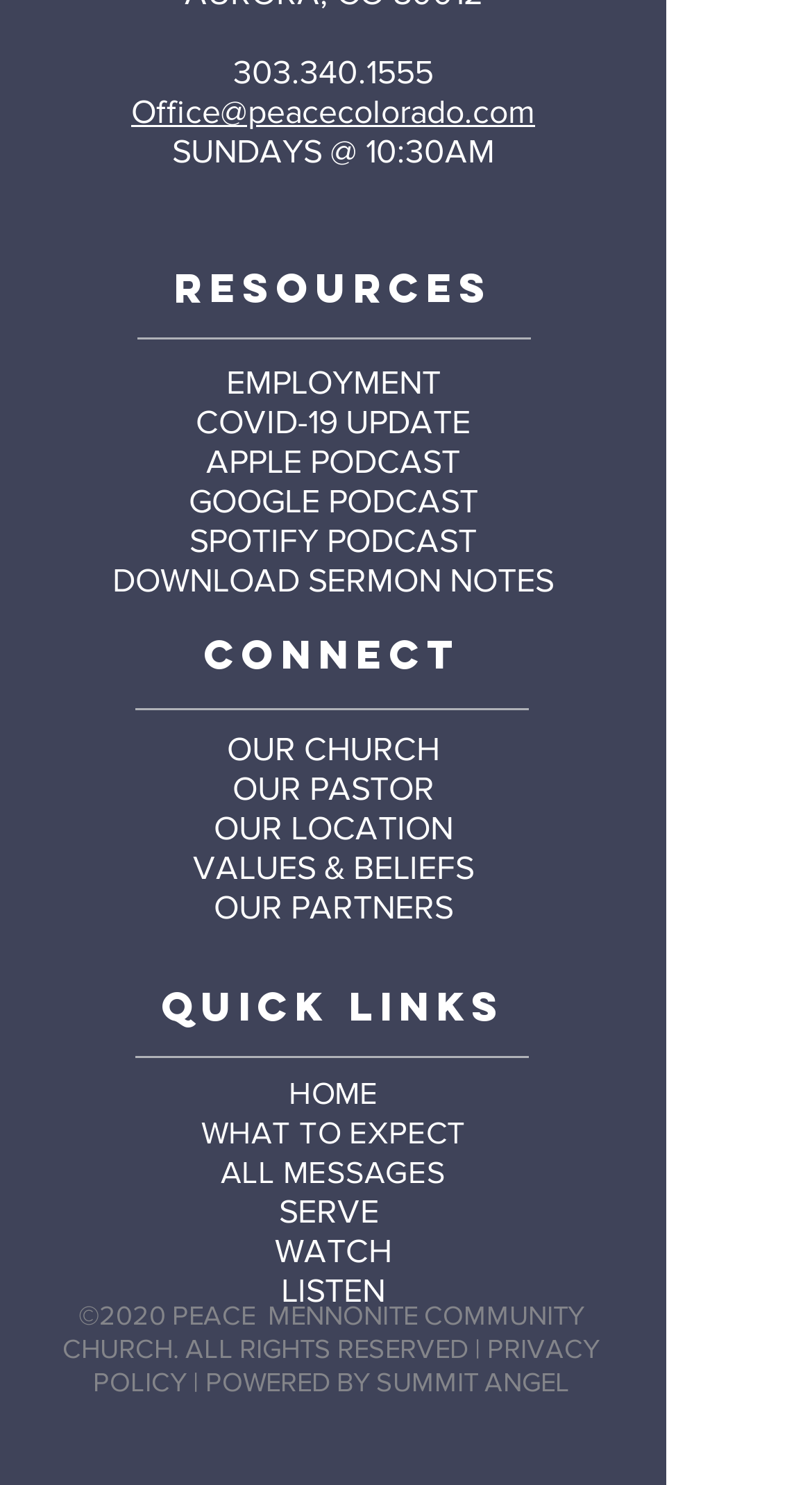Locate the coordinates of the bounding box for the clickable region that fulfills this instruction: "Learn about the church's values and beliefs".

[0.237, 0.571, 0.583, 0.597]